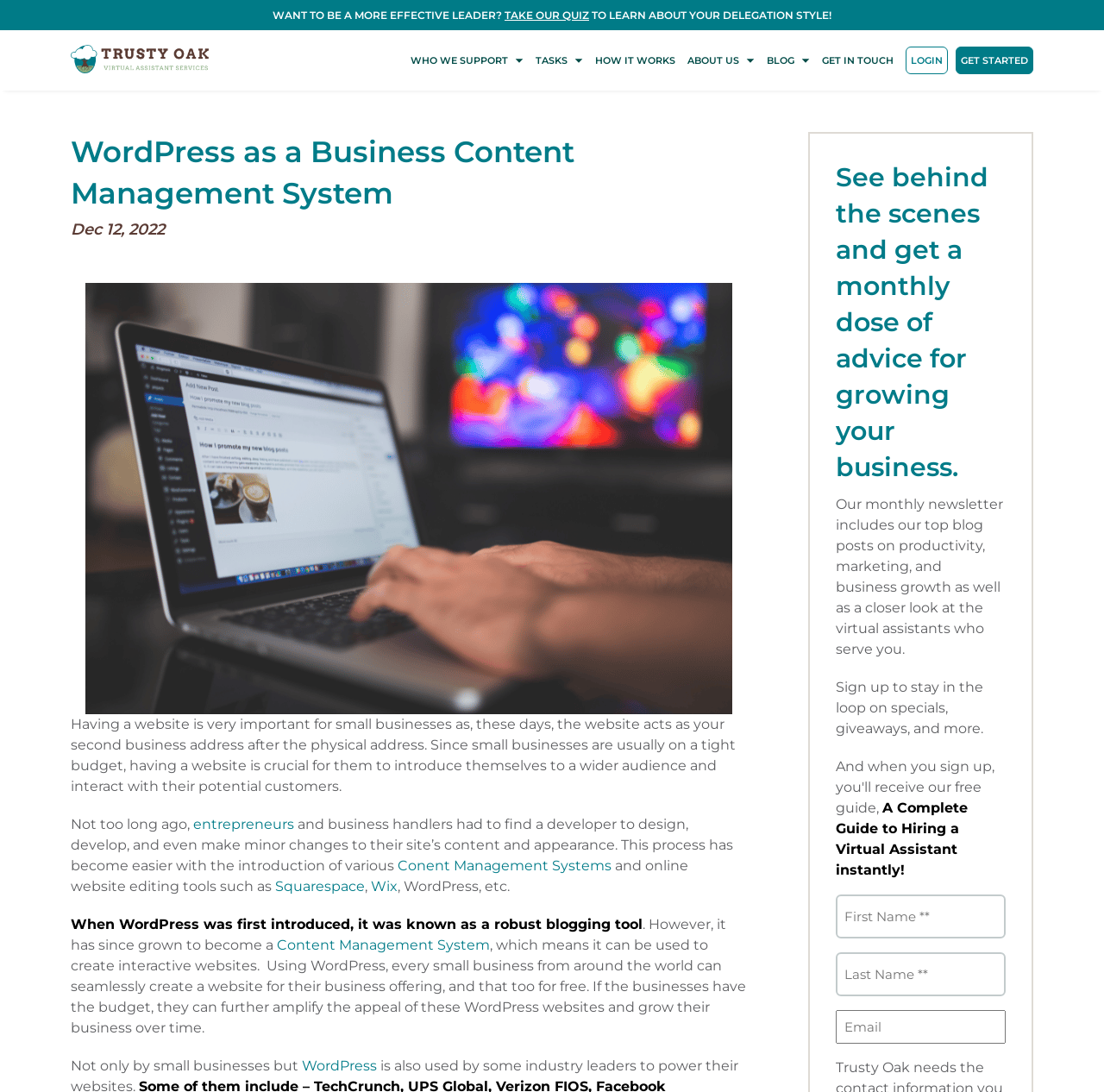Locate the bounding box coordinates of the element that needs to be clicked to carry out the instruction: "Take the leadership quiz". The coordinates should be given as four float numbers ranging from 0 to 1, i.e., [left, top, right, bottom].

[0.457, 0.008, 0.534, 0.019]